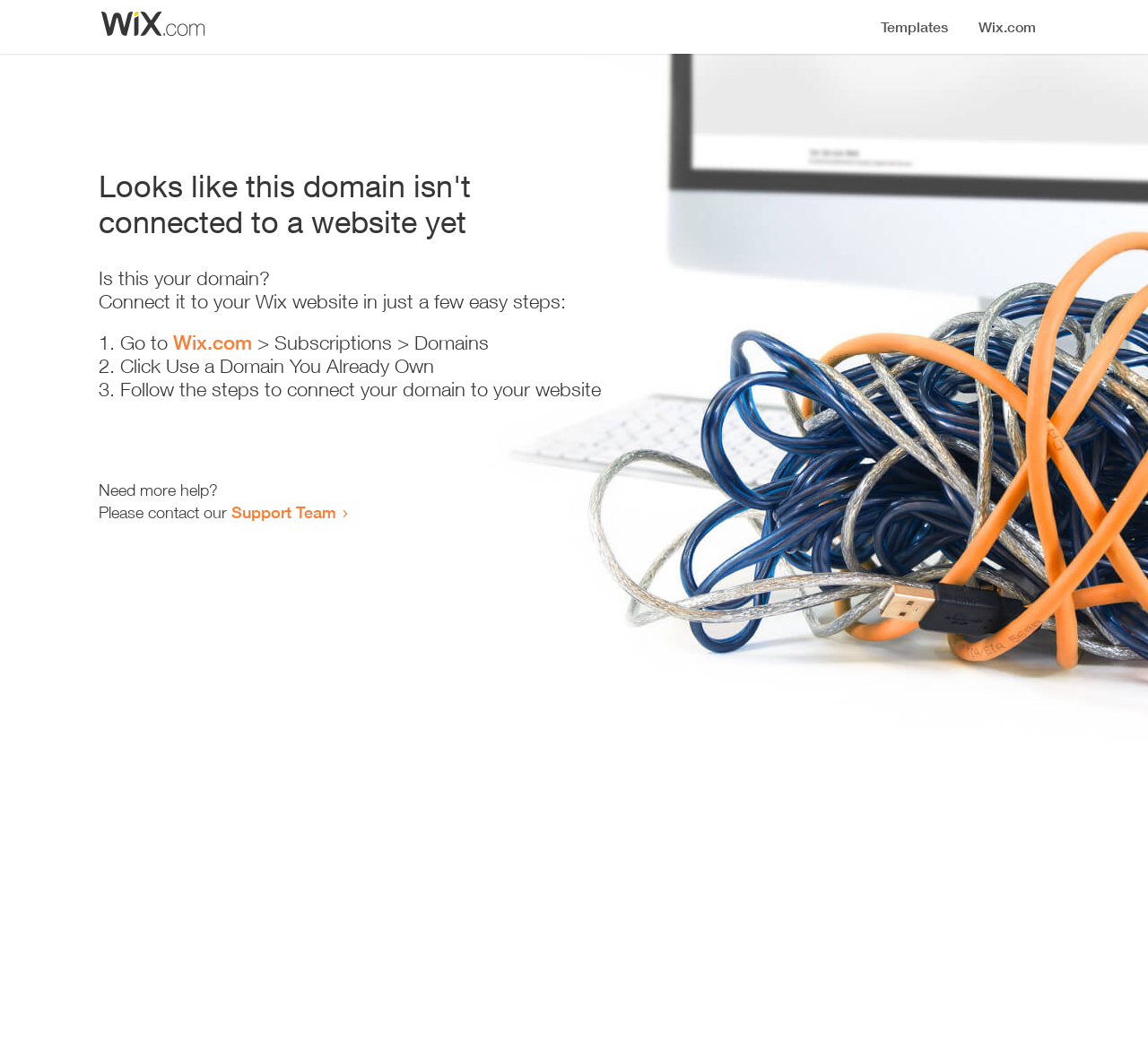Please provide a comprehensive answer to the question based on the screenshot: What is the current state of the domain?

The webpage indicates that the domain is not connected to a website, which implies that the current state of the domain is not set up or not configured properly.